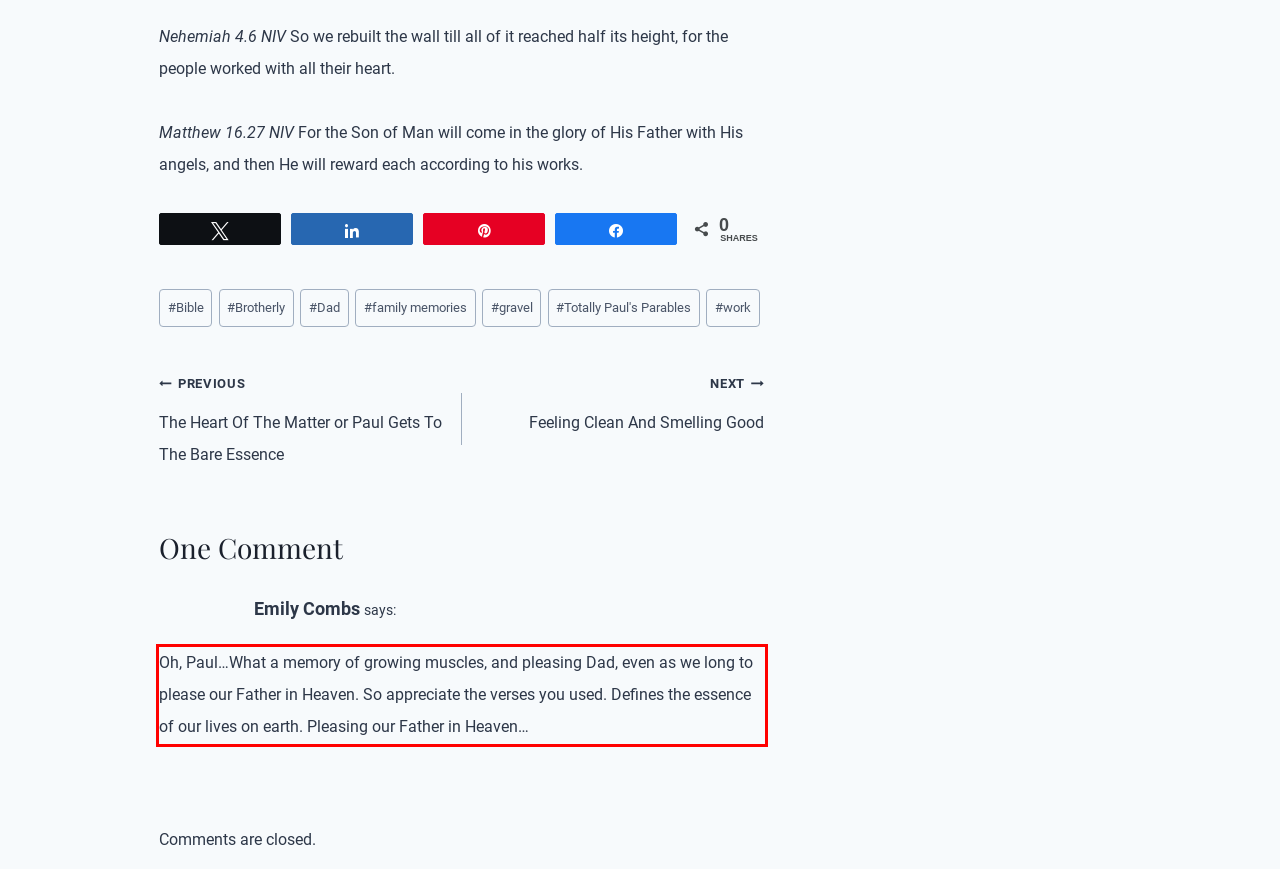Within the screenshot of a webpage, identify the red bounding box and perform OCR to capture the text content it contains.

Oh, Paul…What a memory of growing muscles, and pleasing Dad, even as we long to please our Father in Heaven. So appreciate the verses you used. Defines the essence of our lives on earth. Pleasing our Father in Heaven…